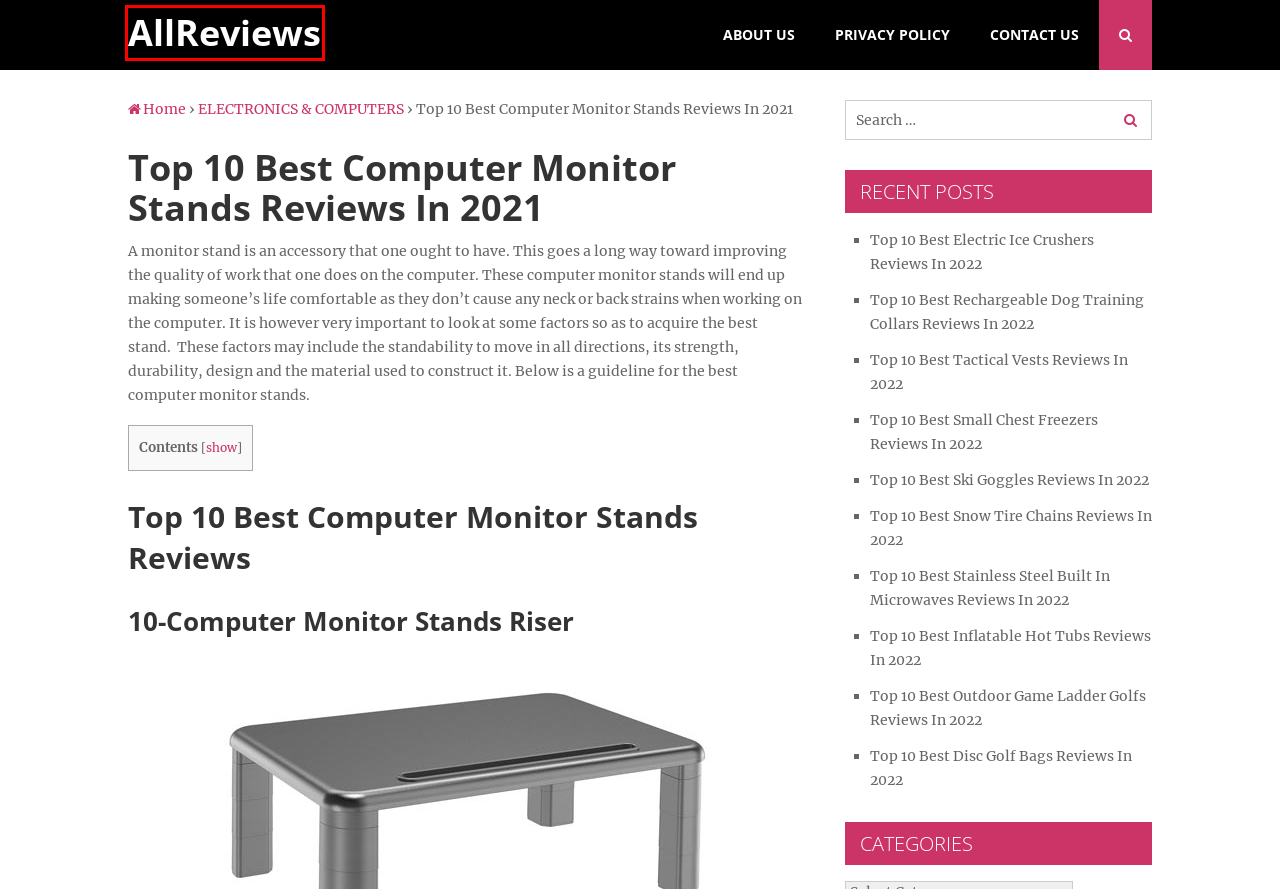You are provided with a screenshot of a webpage that includes a red rectangle bounding box. Please choose the most appropriate webpage description that matches the new webpage after clicking the element within the red bounding box. Here are the candidates:
A. Top 10 Best Inflatable Hot Tubs Reviews In 2022
B. Top 10 Best Ski Goggles Reviews In 2022
C. Privacy Policy - AllReviews
D. ELECTRONICS & COMPUTERS Archives - AllReviews
E. AllReviews -
F. Top 10 Best Electric Ice Crushers Reviews In 2022
G. Top 10 Best Small Chest Freezers Reviews In 2022
H. Contact US - AllReviews

E